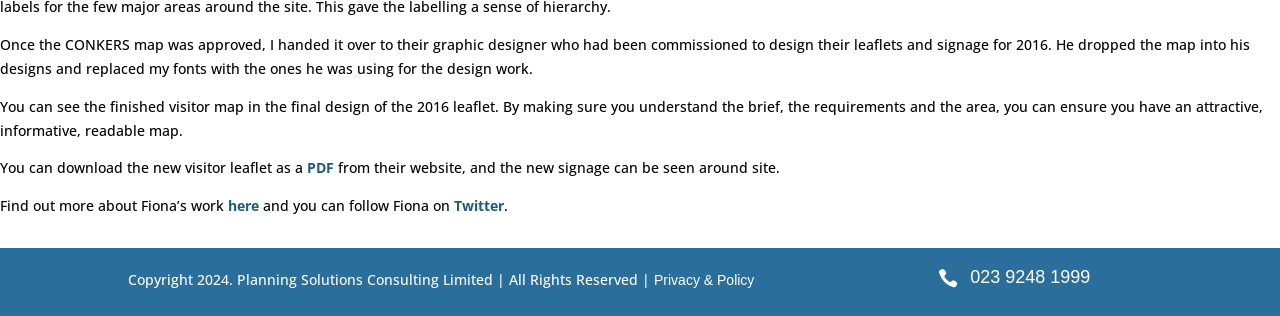What is the phone number provided on the webpage?
Provide a thorough and detailed answer to the question.

The answer can be found in the heading '023 9248 1999' and also in the link '023 9248 1999', which indicates that the phone number provided on the webpage is 023 9248 1999.